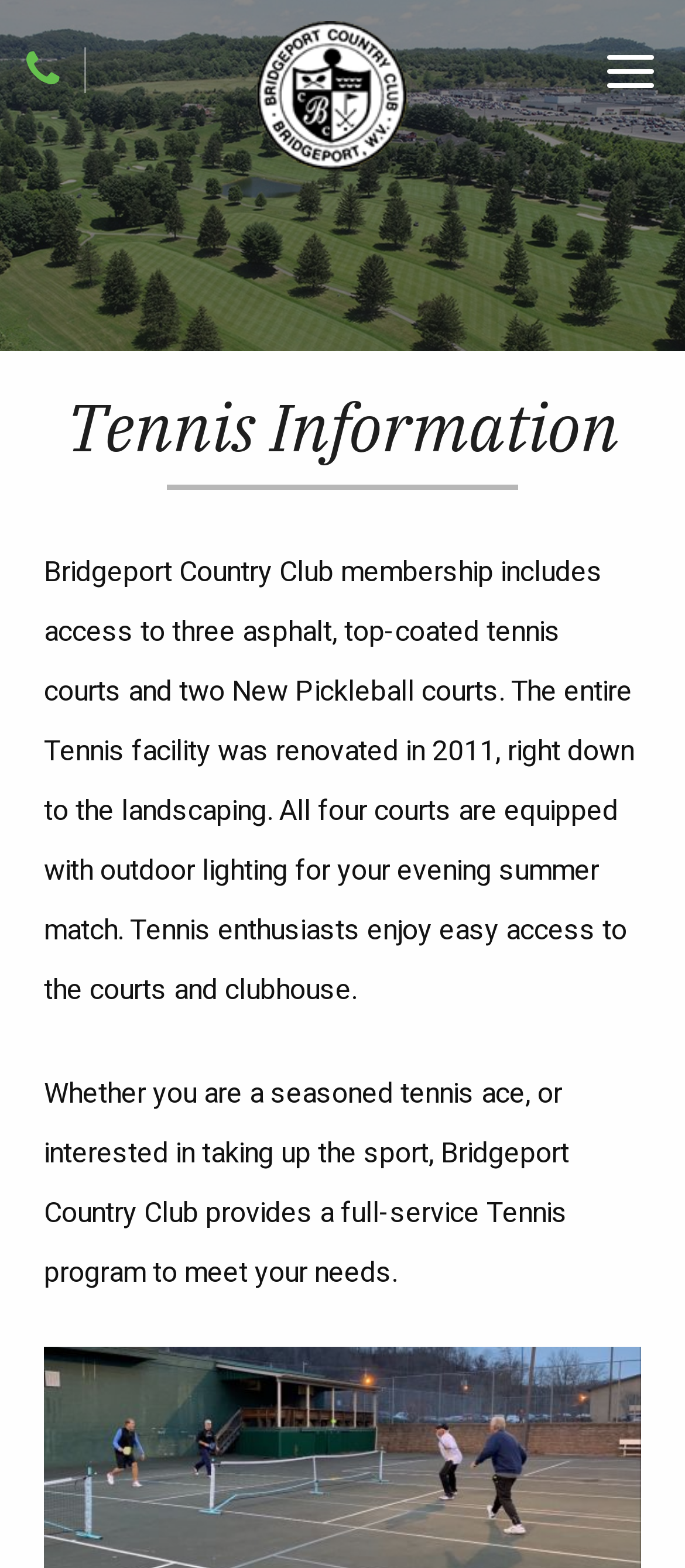What is provided for evening summer matches?
Look at the image and answer with only one word or phrase.

outdoor lighting